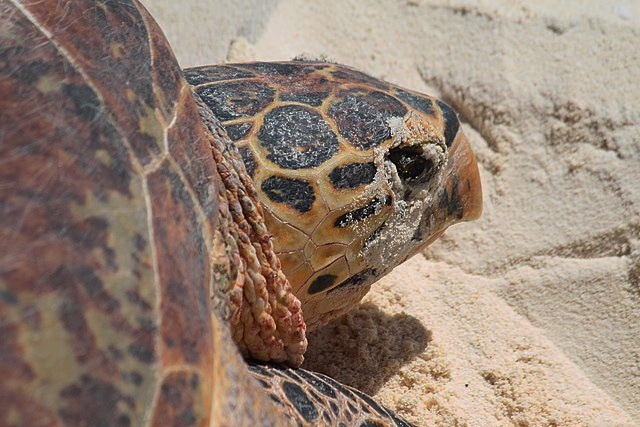Utilize the details in the image to thoroughly answer the following question: What is emphasized by the close-up perspective of the sea turtle's head?

The caption states that the close-up perspective of the sea turtle's head emphasizes the intricate details of its natural armor, highlighting the animal's adaptations to its sandy coastal habitat.